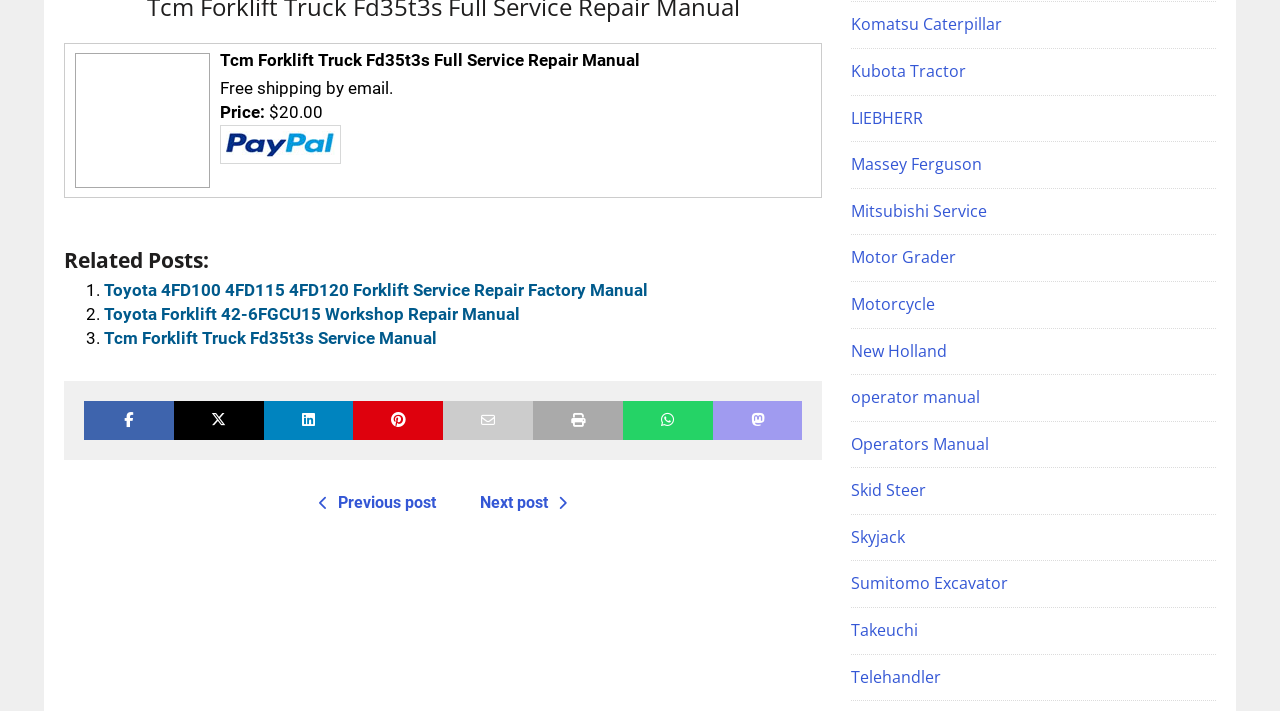Please provide a one-word or short phrase answer to the question:
What is the title of the related post at the top?

Toyota 4FD100 4FD115 4FD120 Forklift Service Repair Factory Manual